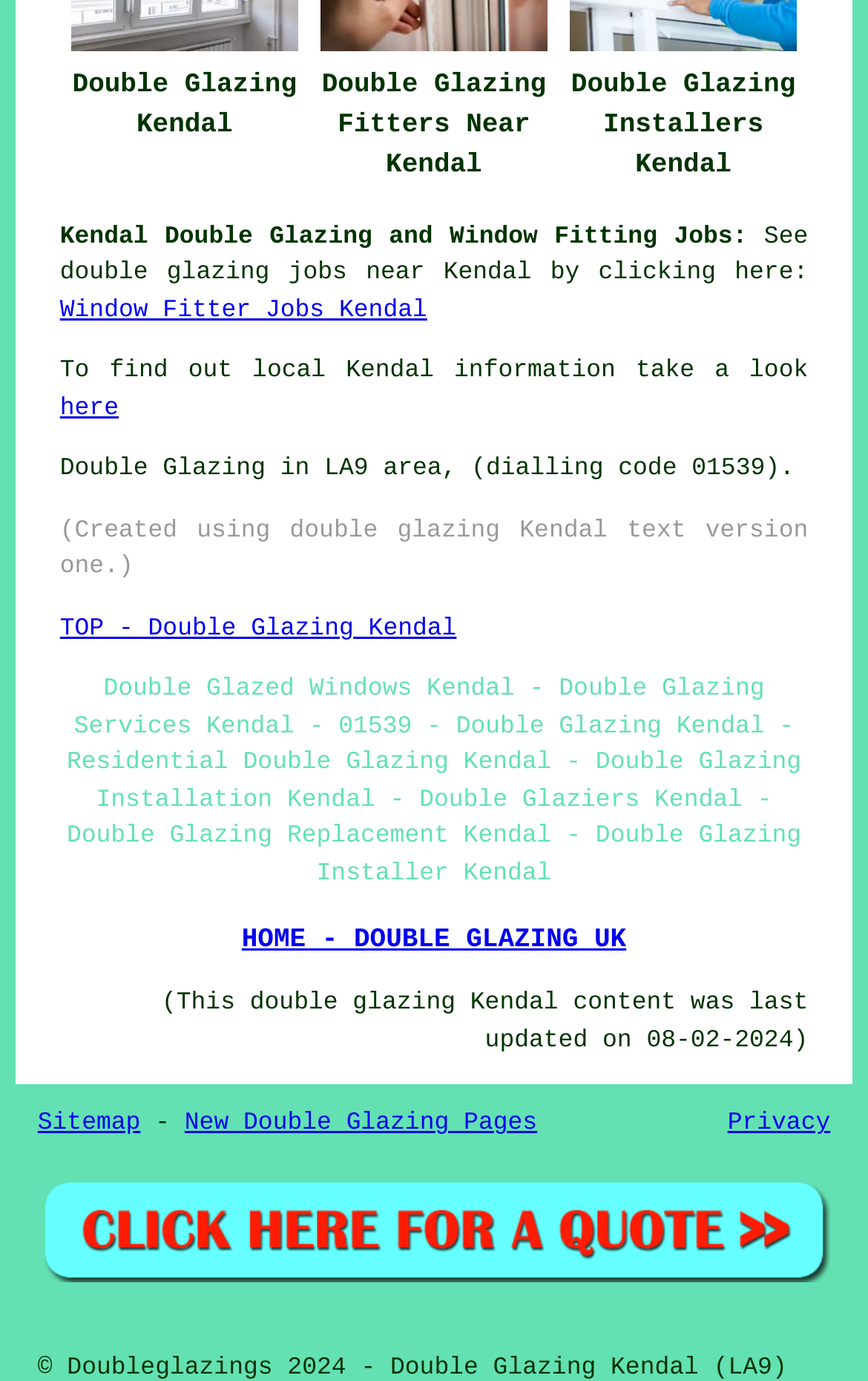Please predict the bounding box coordinates of the element's region where a click is necessary to complete the following instruction: "Click on 'here'". The coordinates should be represented by four float numbers between 0 and 1, i.e., [left, top, right, bottom].

[0.069, 0.287, 0.137, 0.306]